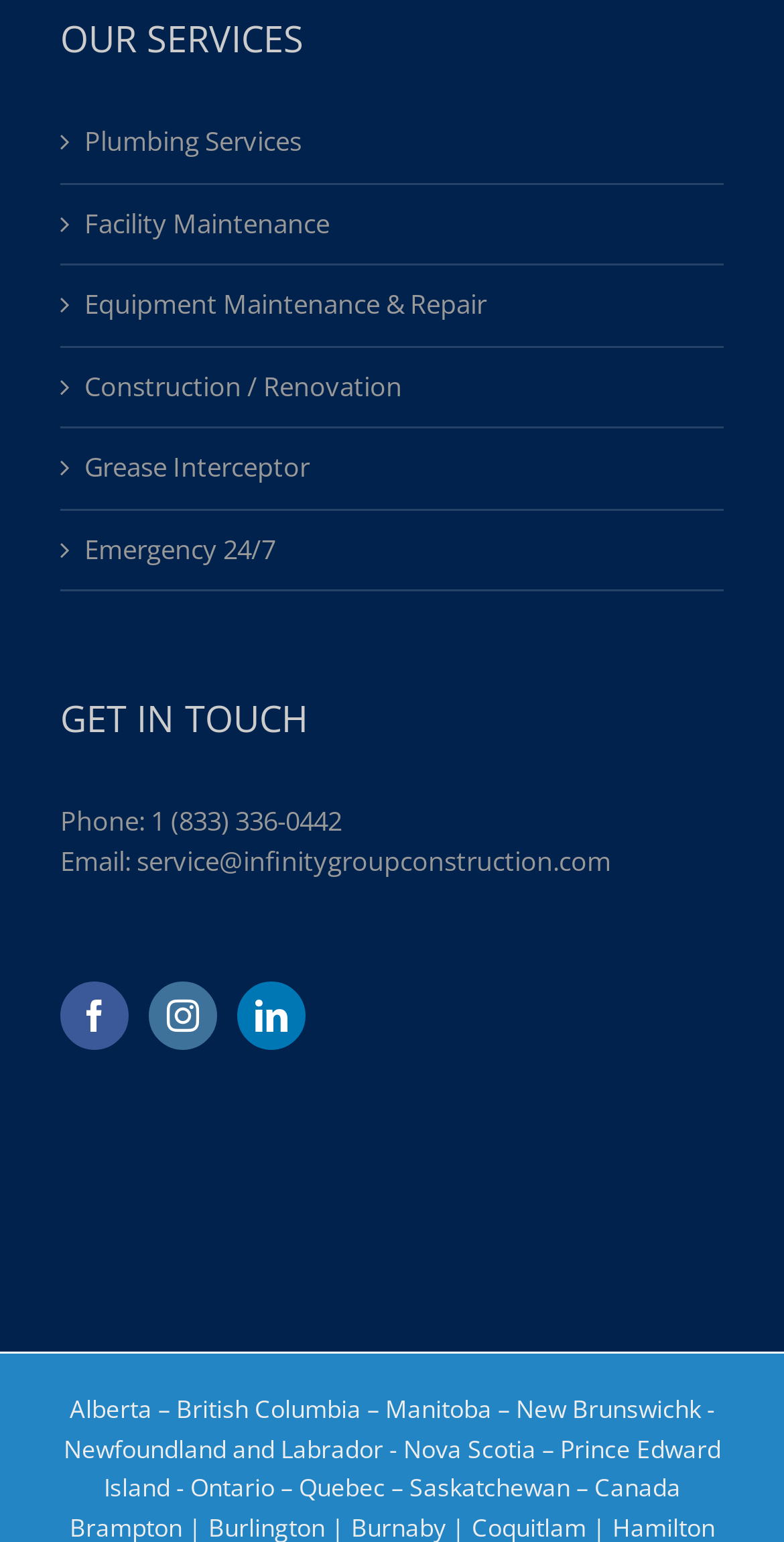Specify the bounding box coordinates of the element's area that should be clicked to execute the given instruction: "Learn more about Construction / Renovation". The coordinates should be four float numbers between 0 and 1, i.e., [left, top, right, bottom].

[0.108, 0.238, 0.897, 0.264]